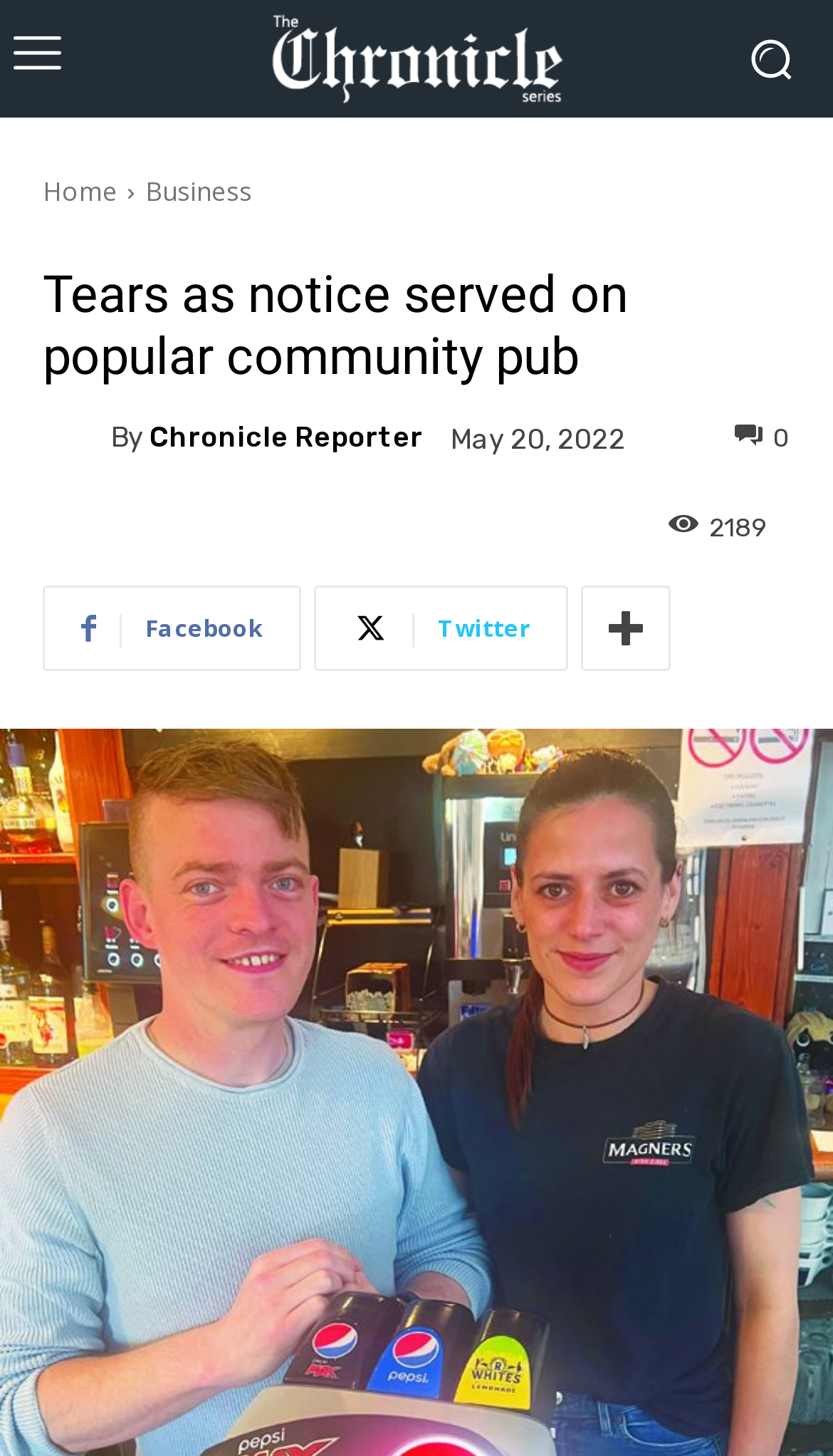Find the bounding box coordinates for the UI element that matches this description: "title="The Congleton Series Logo"".

[0.231, 0.005, 0.769, 0.076]